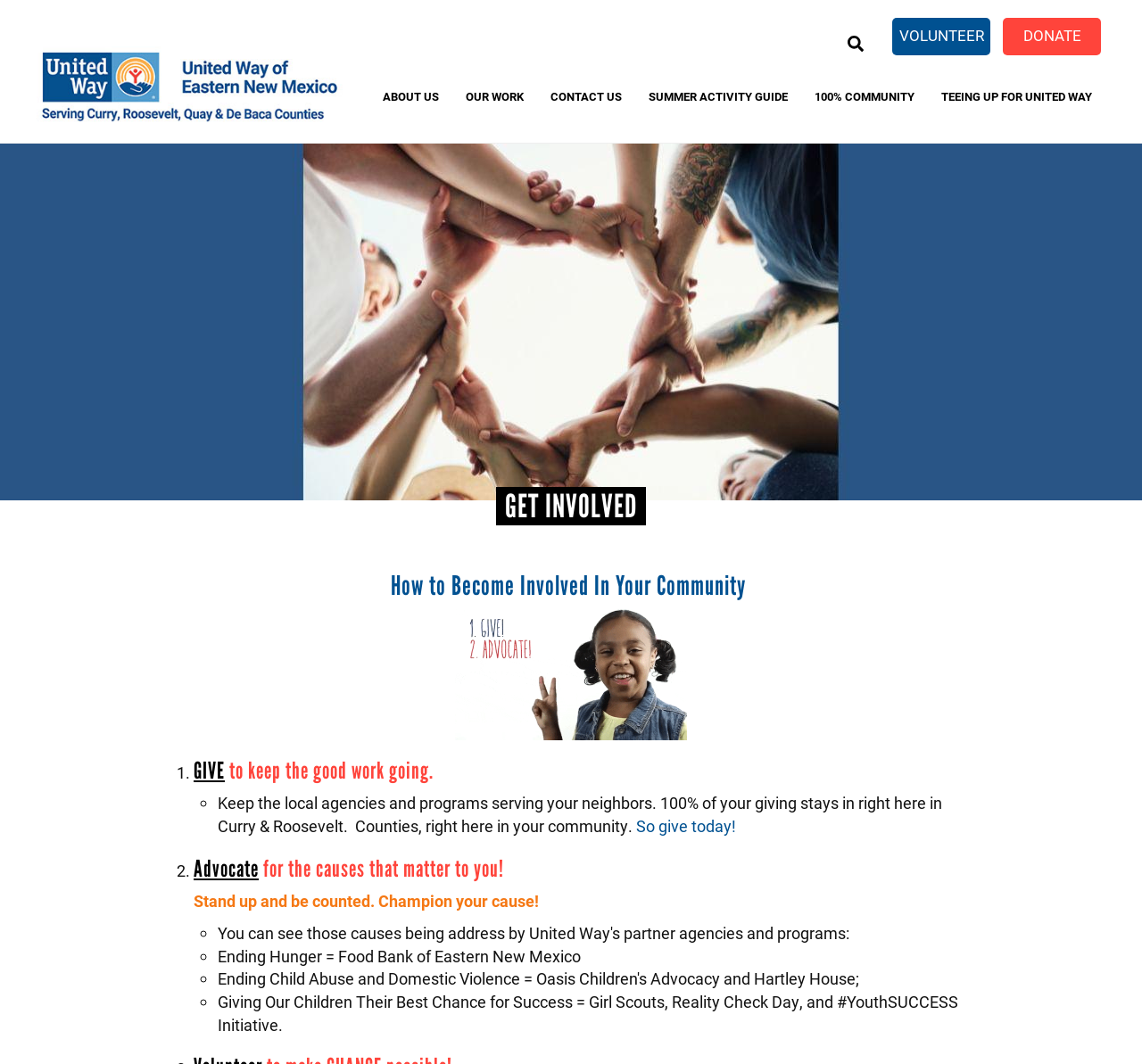What is the purpose of giving to the local agencies and programs?
Could you answer the question with a detailed and thorough explanation?

The purpose of giving to the local agencies and programs is to help neighbors, as stated in the webpage: 'Keep the local agencies and programs serving your neighbors. 100% of your giving stays in right here in Curry & Roosevelt. Counties, right here in your community.'